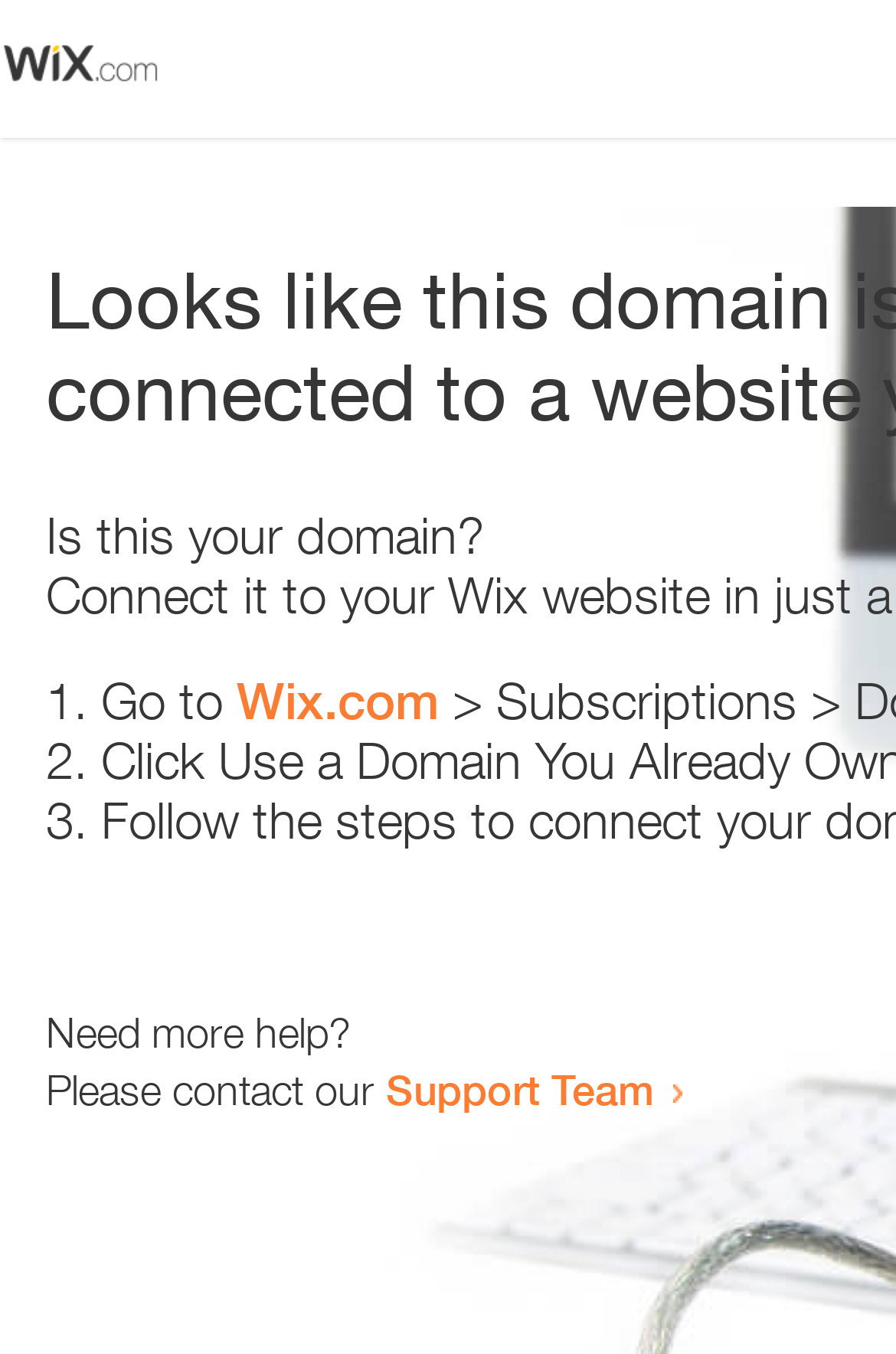Locate and generate the text content of the webpage's heading.

Looks like this domain isn't
connected to a website yet